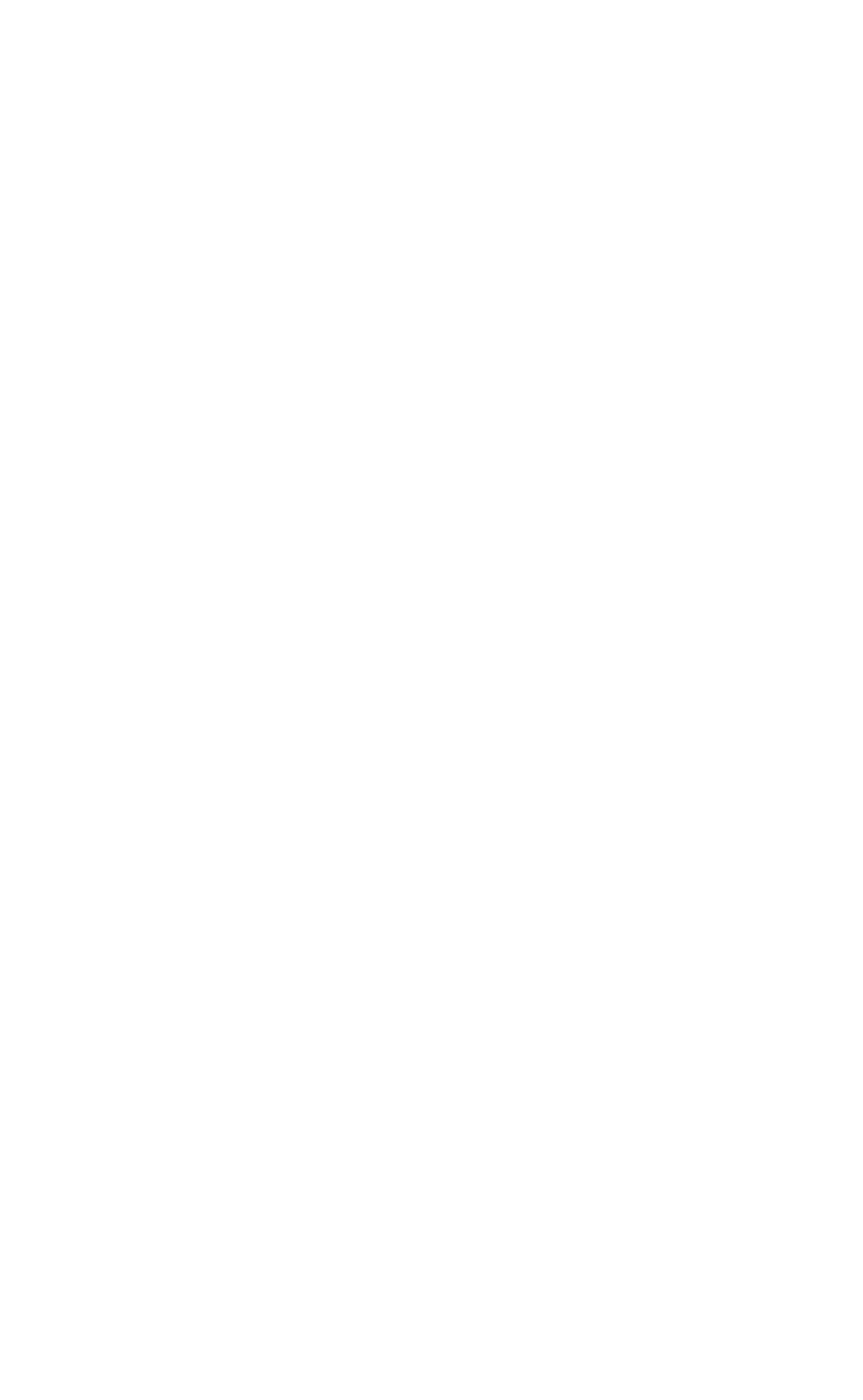Show the bounding box coordinates for the HTML element as described: "POP CULTURE MONSTER".

None